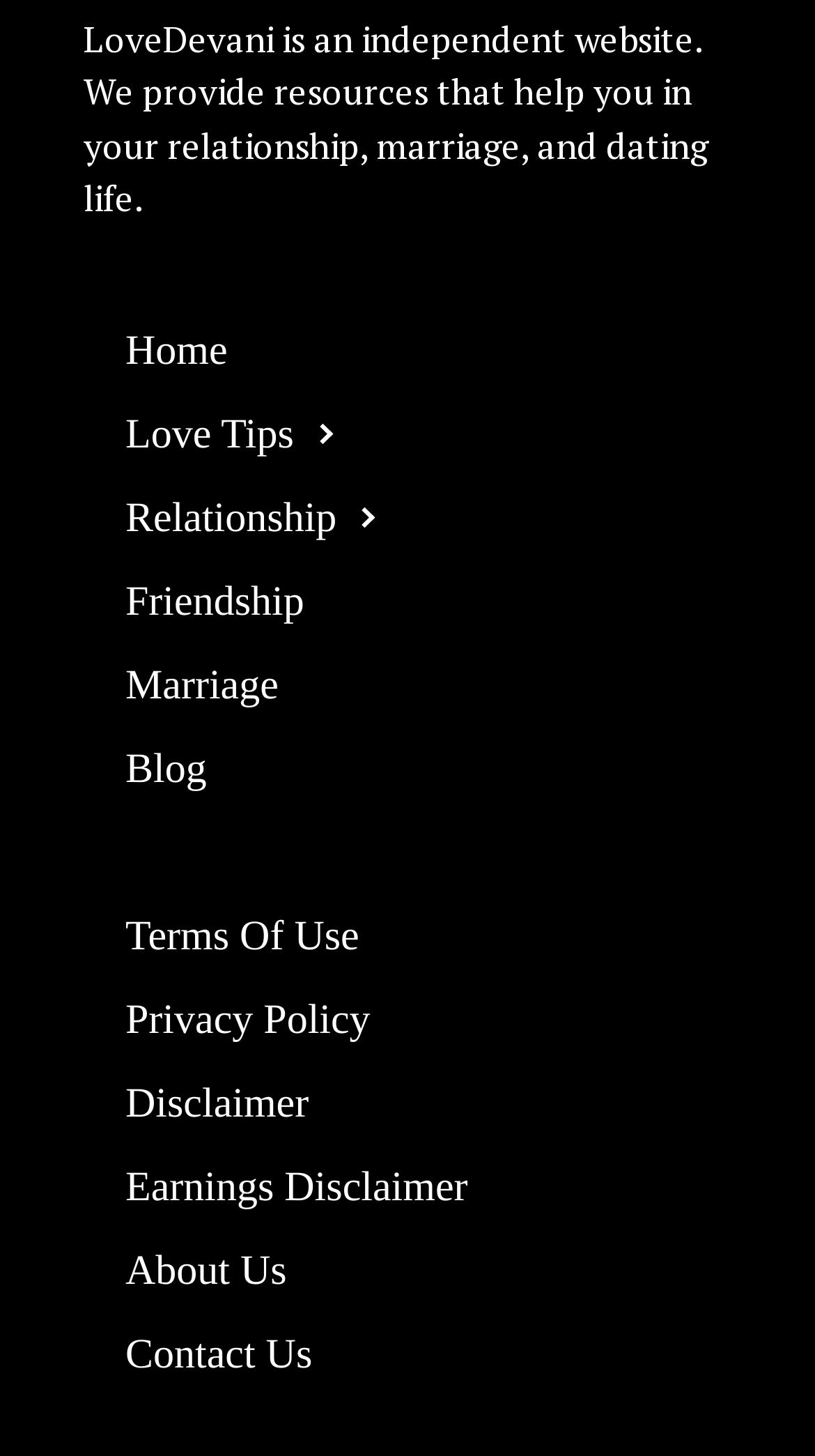Please answer the following question using a single word or phrase: 
How many links are there in the footer section?

7